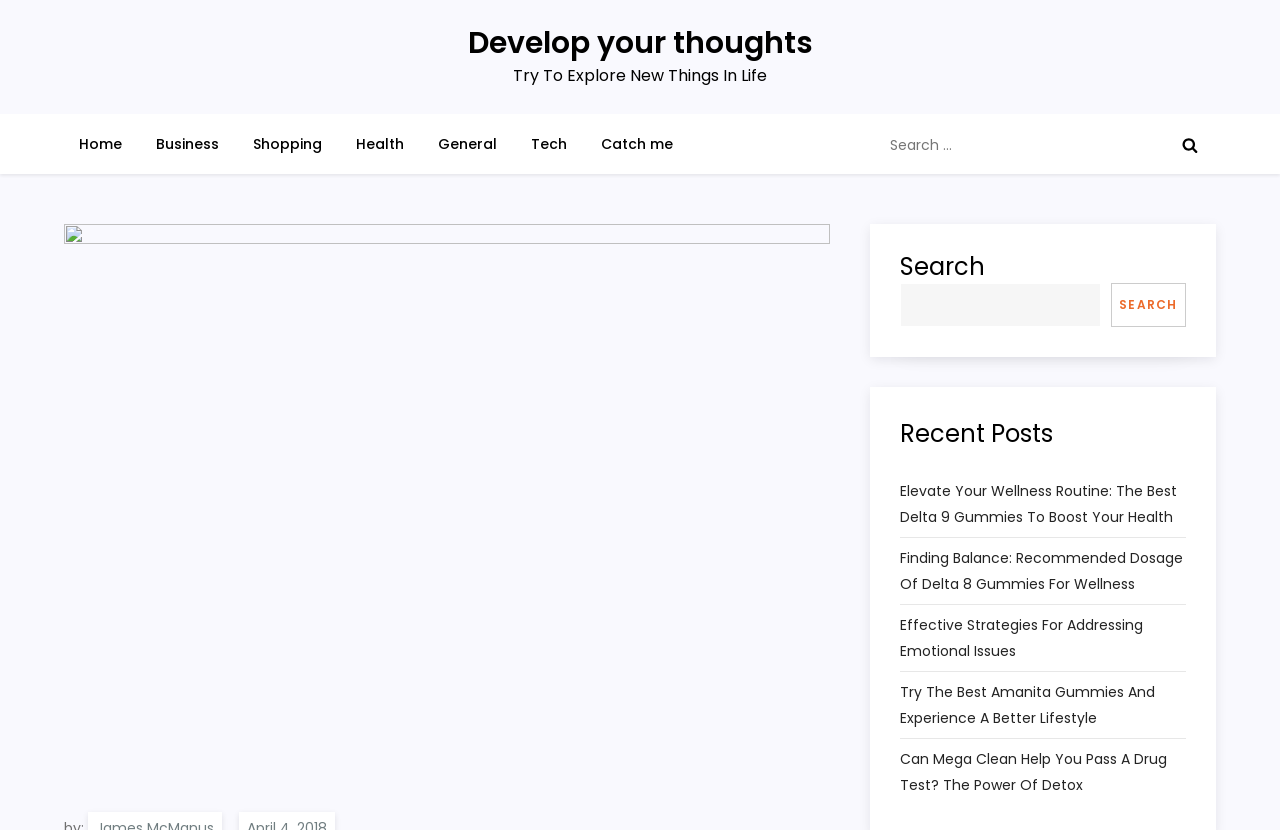Provide a brief response to the question using a single word or phrase: 
How many search boxes are there on the webpage?

2